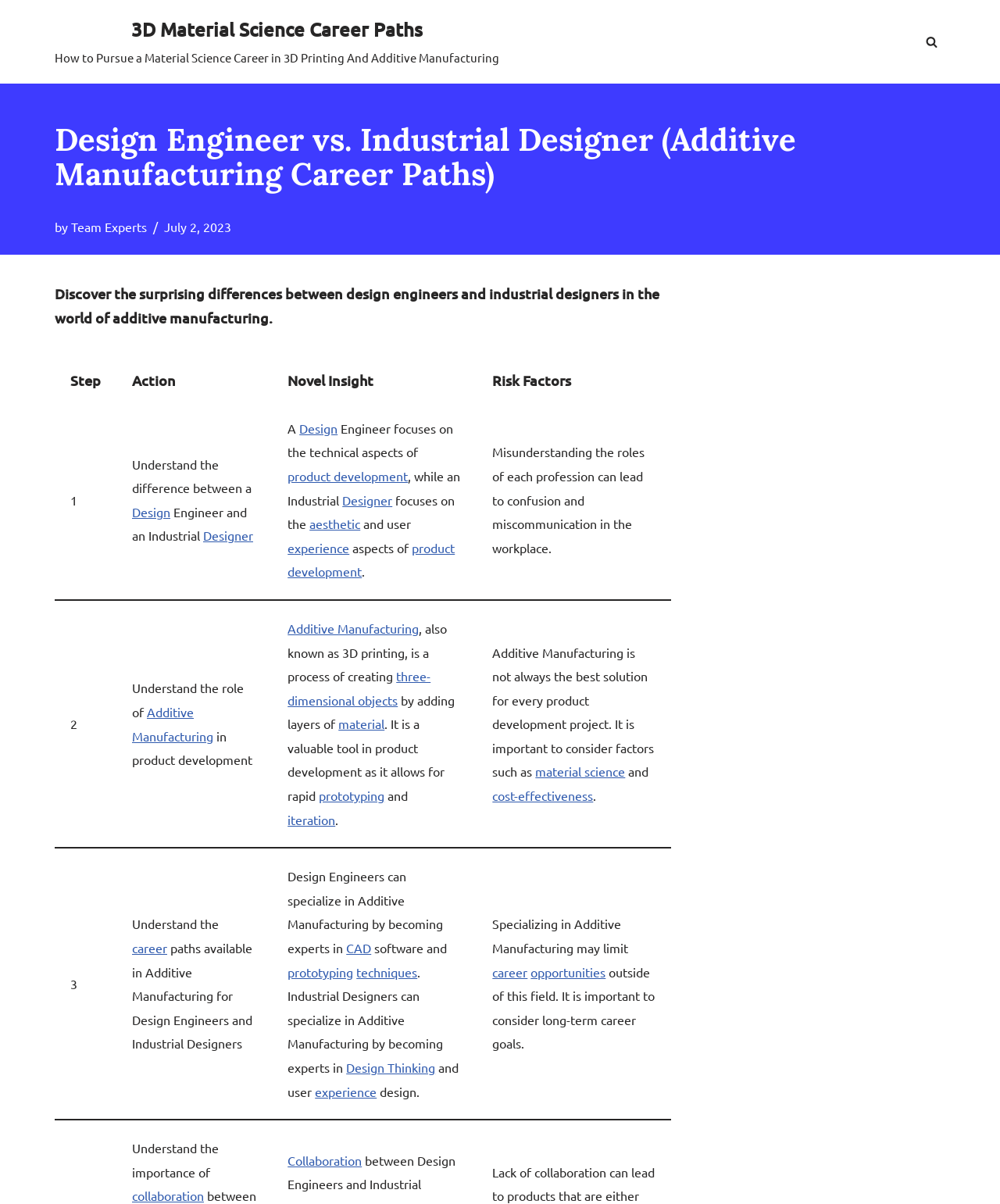Determine the bounding box coordinates of the target area to click to execute the following instruction: "Learn about the difference between a Design Engineer and an Industrial Designer."

[0.116, 0.333, 0.272, 0.499]